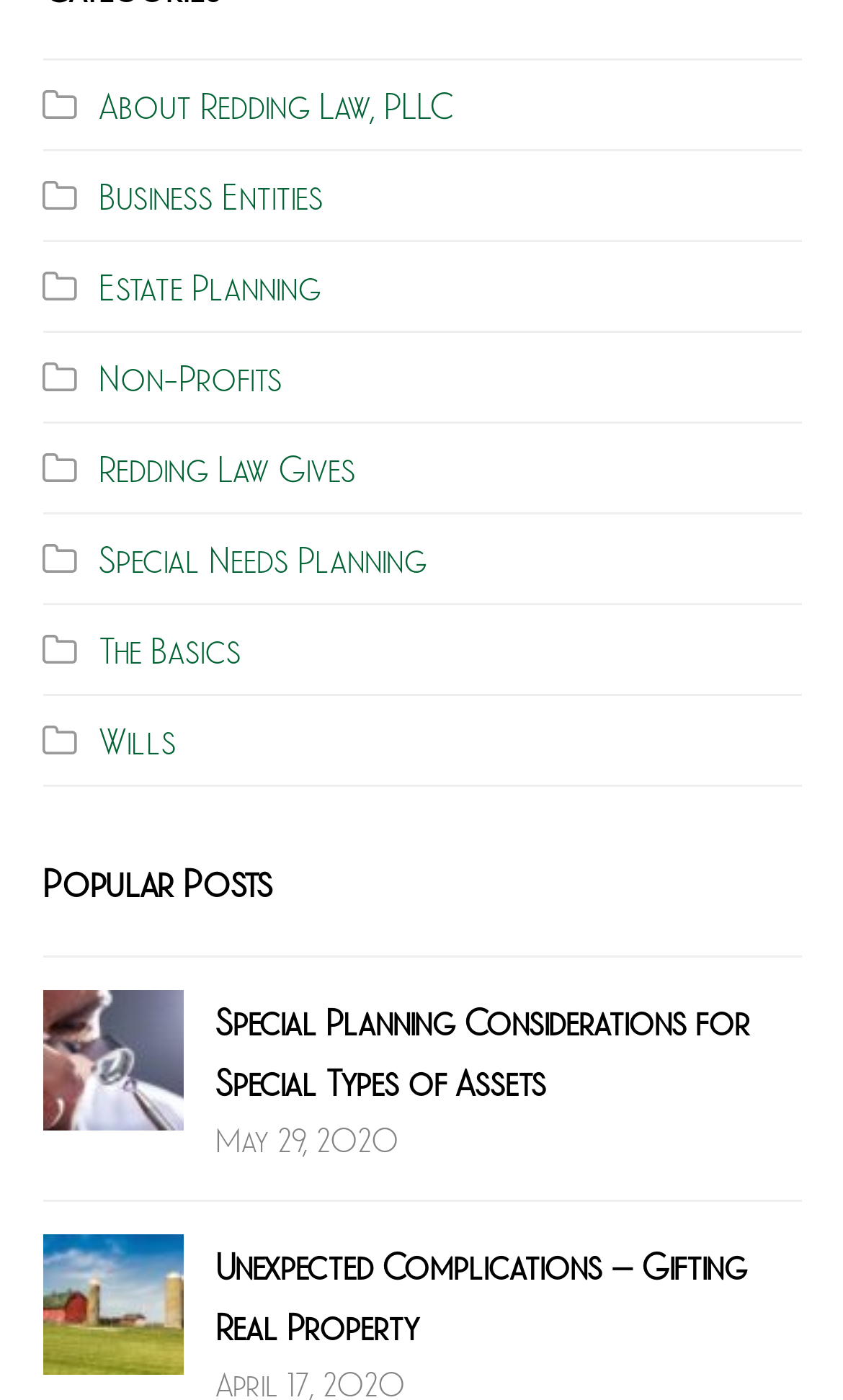Highlight the bounding box coordinates of the element that should be clicked to carry out the following instruction: "go to Business Entities". The coordinates must be given as four float numbers ranging from 0 to 1, i.e., [left, top, right, bottom].

[0.05, 0.124, 0.383, 0.155]